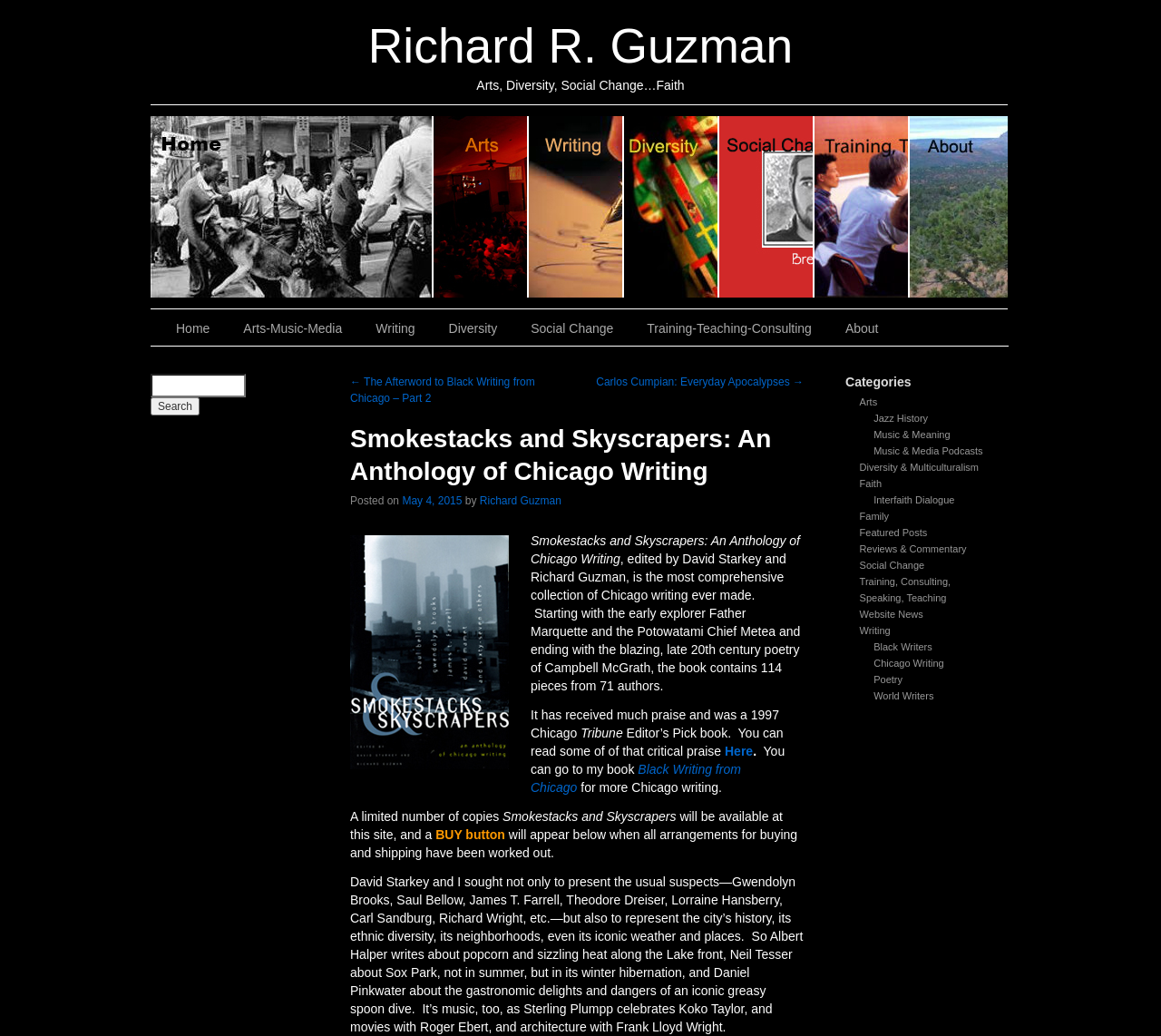What is the name of the newspaper that praised the book?
Please give a detailed and elaborate answer to the question.

The answer can be found in the text 'It has received much praise and was a 1997 Chicago Tribune Editor’s Pick book.' which indicates that the newspaper that praised the book is the Chicago Tribune.